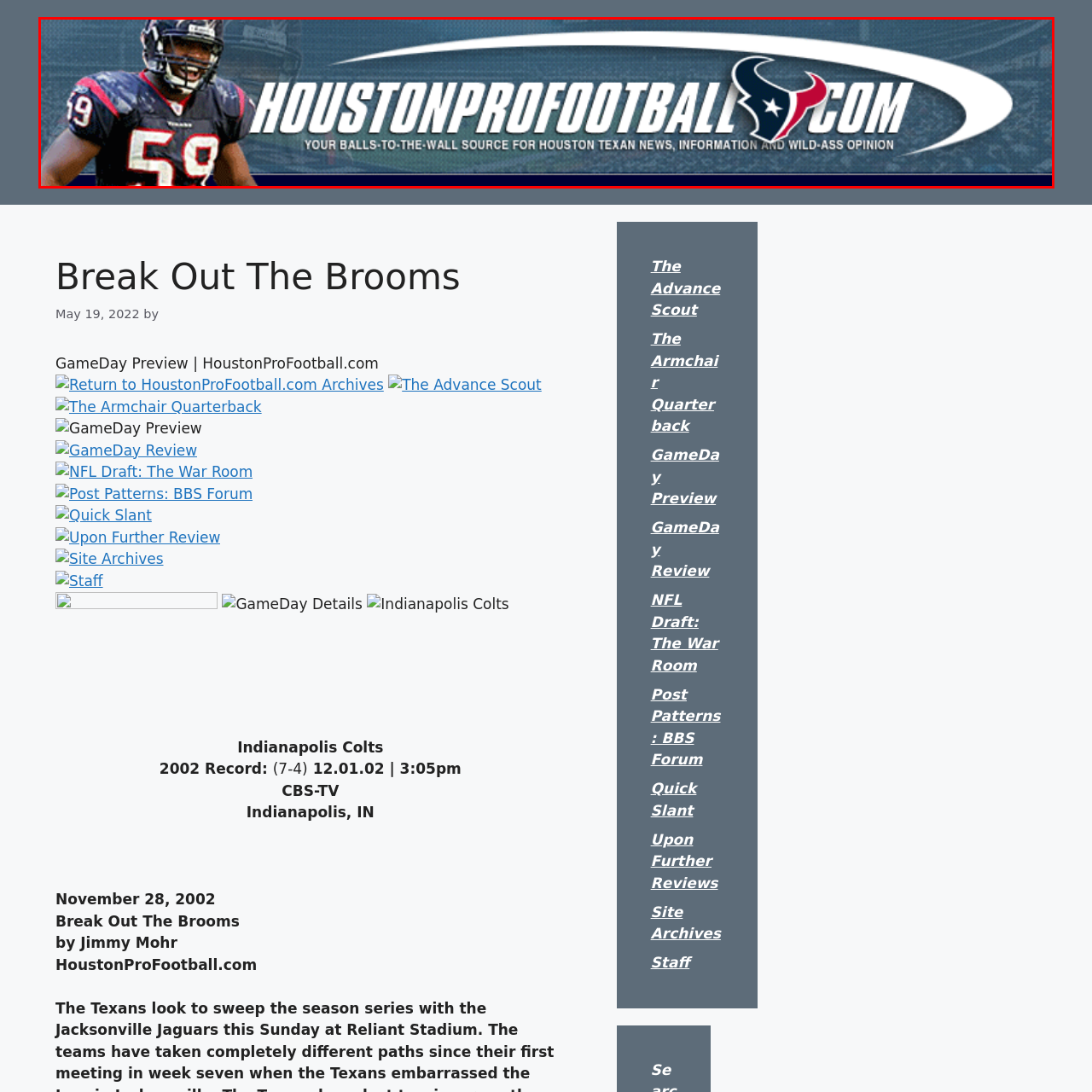Explain in detail what is happening in the image enclosed by the red border.

The image features a vibrant banner for the website HoustonProFootball.com, prominently displaying its name along with the slogan, "YOUR BALLS-TO-THE-WALL SOURCE FOR HOUSTON TEXAN NEWS, INFORMATION AND WILD-ASS OPINION." Accompanied by a dynamic visual of a Houston Texans player, the banner evokes the excitement of professional football, representing a dedicated platform for fans seeking in-depth analysis and insights into the Houston Texans team. The color scheme includes bold navy blue and red accents, reflecting the team's branding, and it effectively captures the energetic essence of the sport.